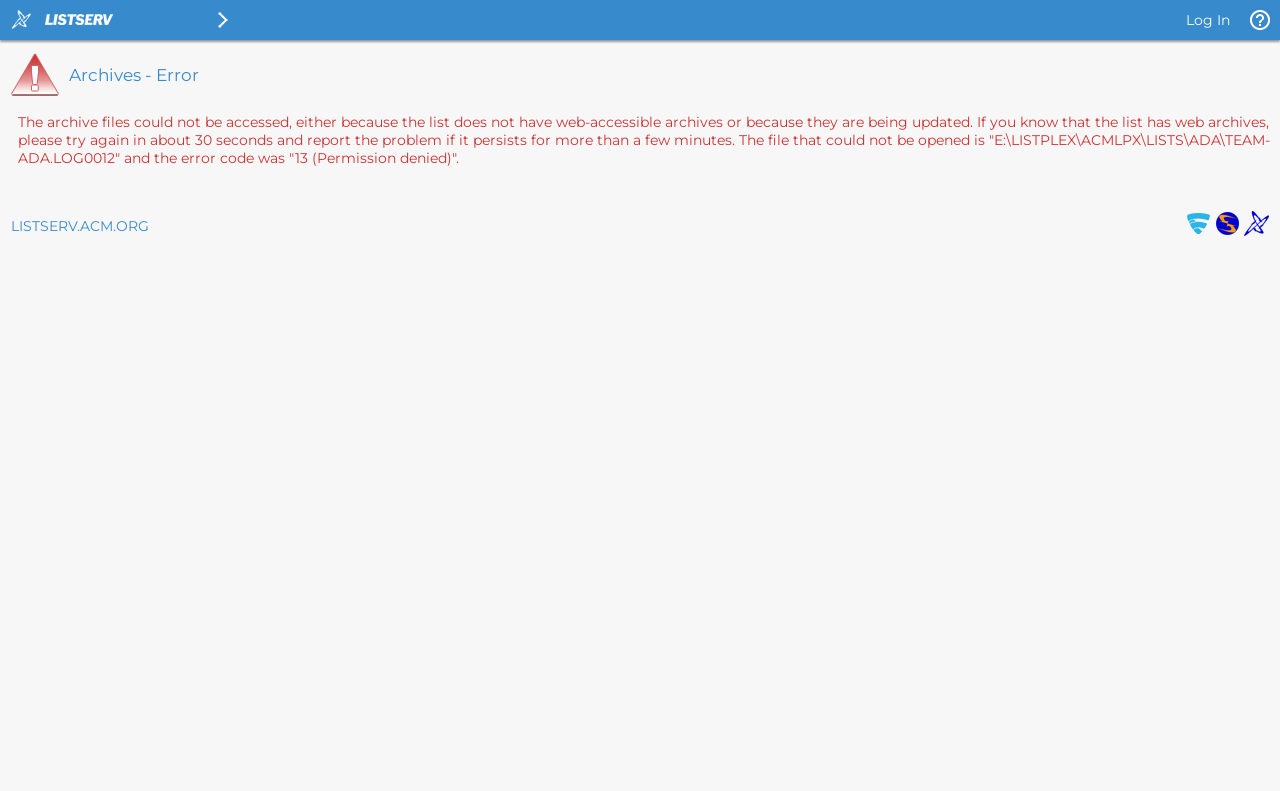From the element description LISTSERV.ACM.ORG, predict the bounding box coordinates of the UI element. The coordinates must be specified in the format (top-left x, top-left y, bottom-right x, bottom-right y) and should be within the 0 to 1 range.

[0.009, 0.274, 0.116, 0.296]